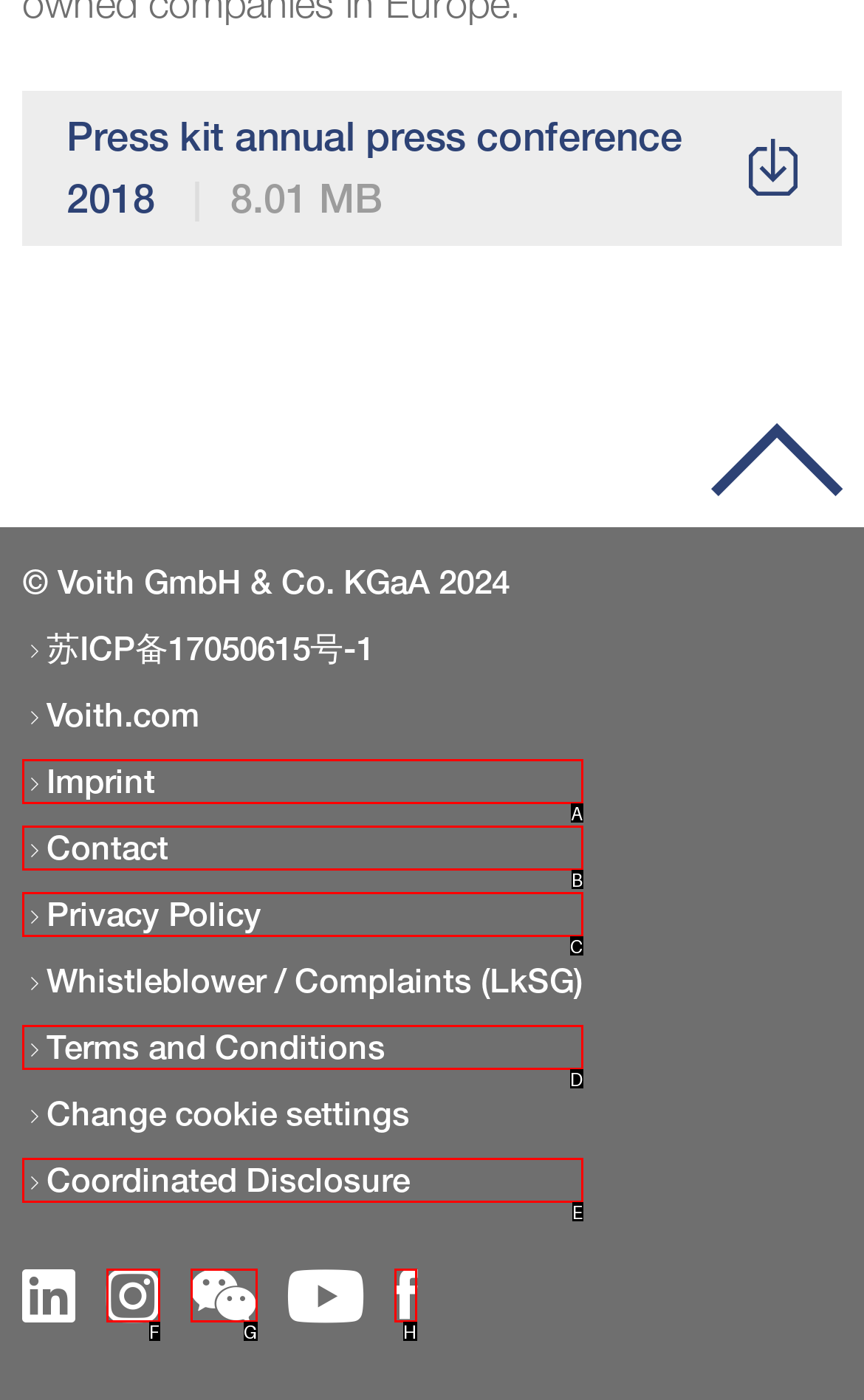Find the HTML element that matches the description: Coordinated Disclosure
Respond with the corresponding letter from the choices provided.

E